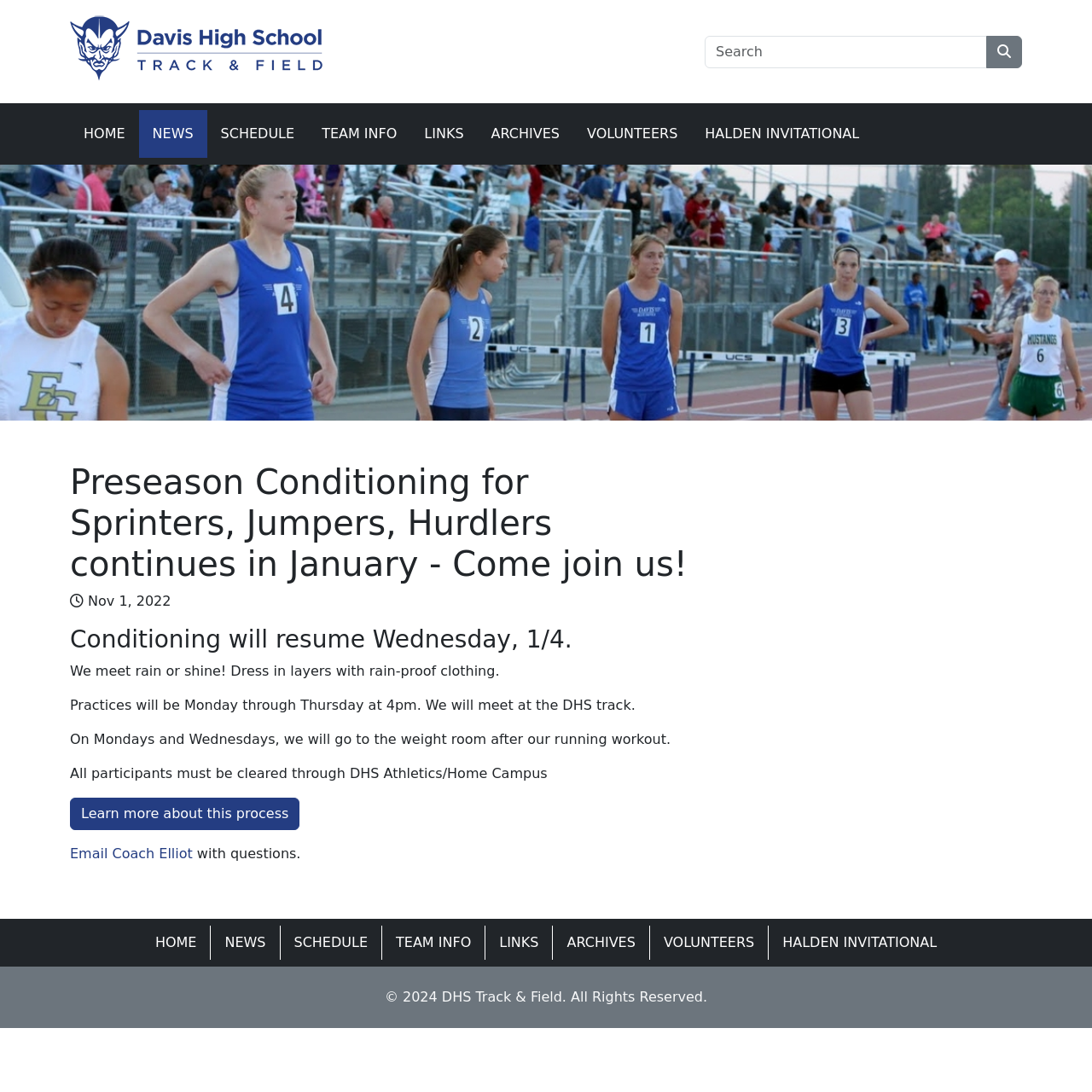Determine the bounding box coordinates of the element's region needed to click to follow the instruction: "Click on the 'Customer portal' link". Provide these coordinates as four float numbers between 0 and 1, formatted as [left, top, right, bottom].

None